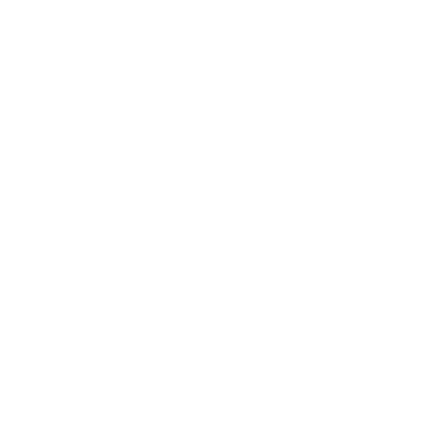Based on the visual content of the image, answer the question thoroughly: What is the purpose of the drip irrigation system?

The drip irrigation system is designed to provide efficient watering methods beneficial for gardening and agricultural practices, which is its main purpose.